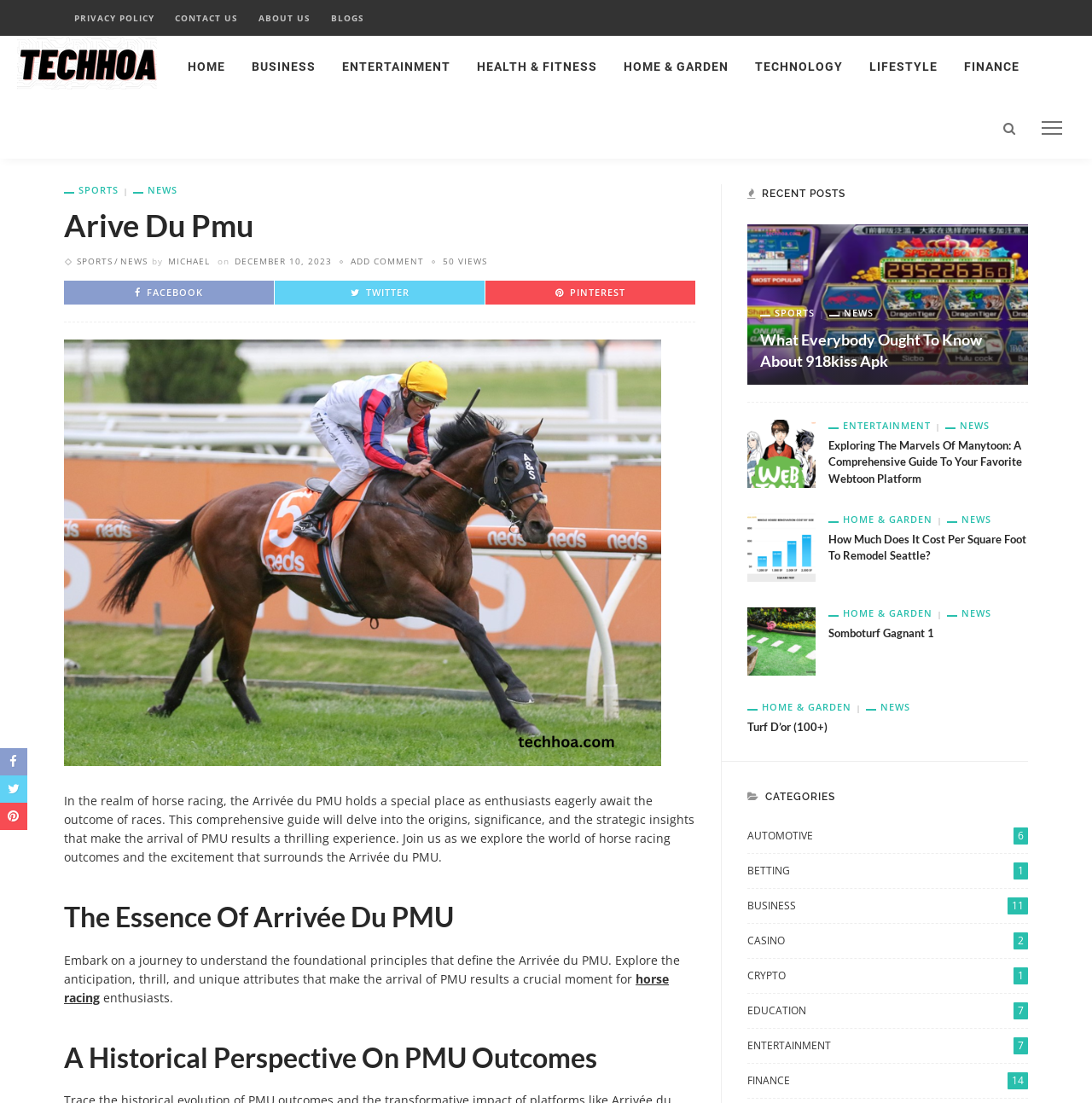Locate the bounding box of the UI element based on this description: "Health & Fitness". Provide four float numbers between 0 and 1 as [left, top, right, bottom].

[0.425, 0.032, 0.559, 0.088]